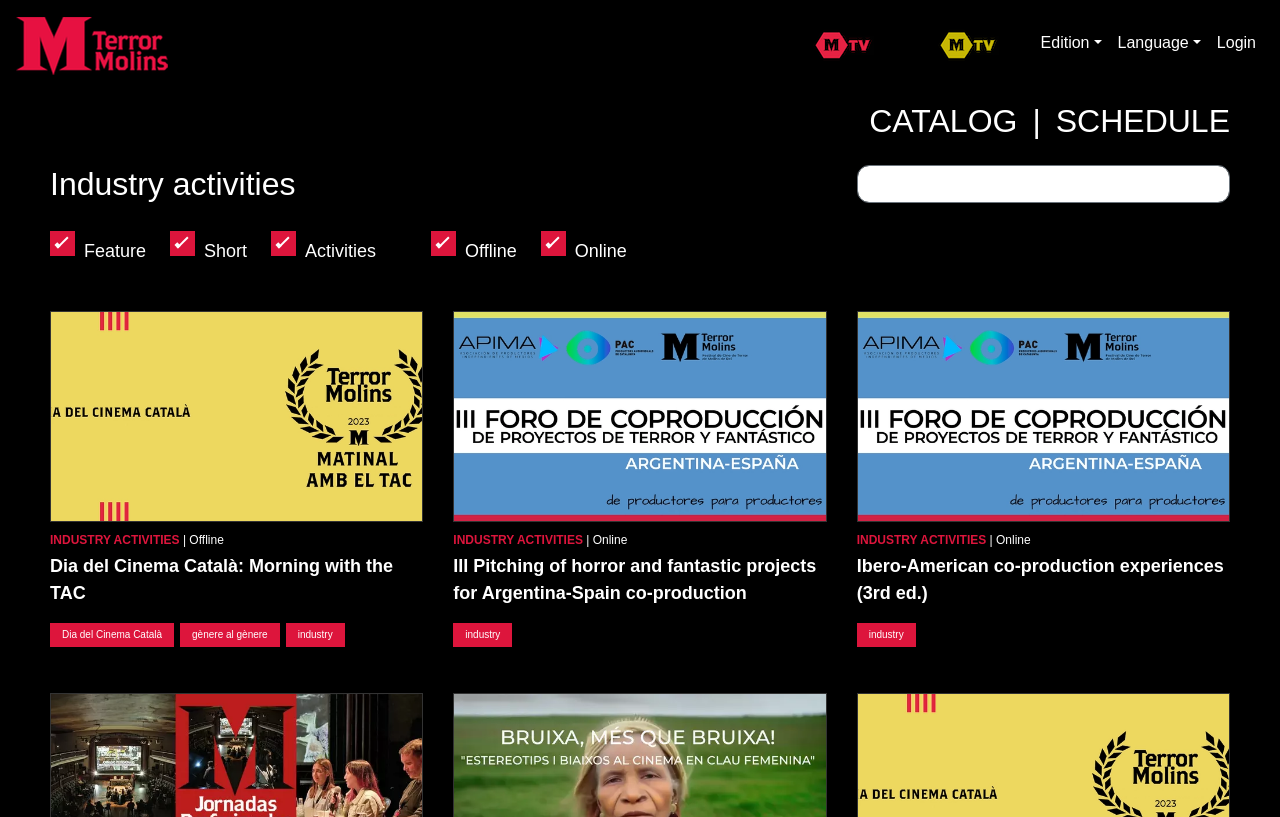Specify the bounding box coordinates of the area to click in order to execute this command: 'Click the Festival logo'. The coordinates should consist of four float numbers ranging from 0 to 1, and should be formatted as [left, top, right, bottom].

[0.012, 0.041, 0.131, 0.068]